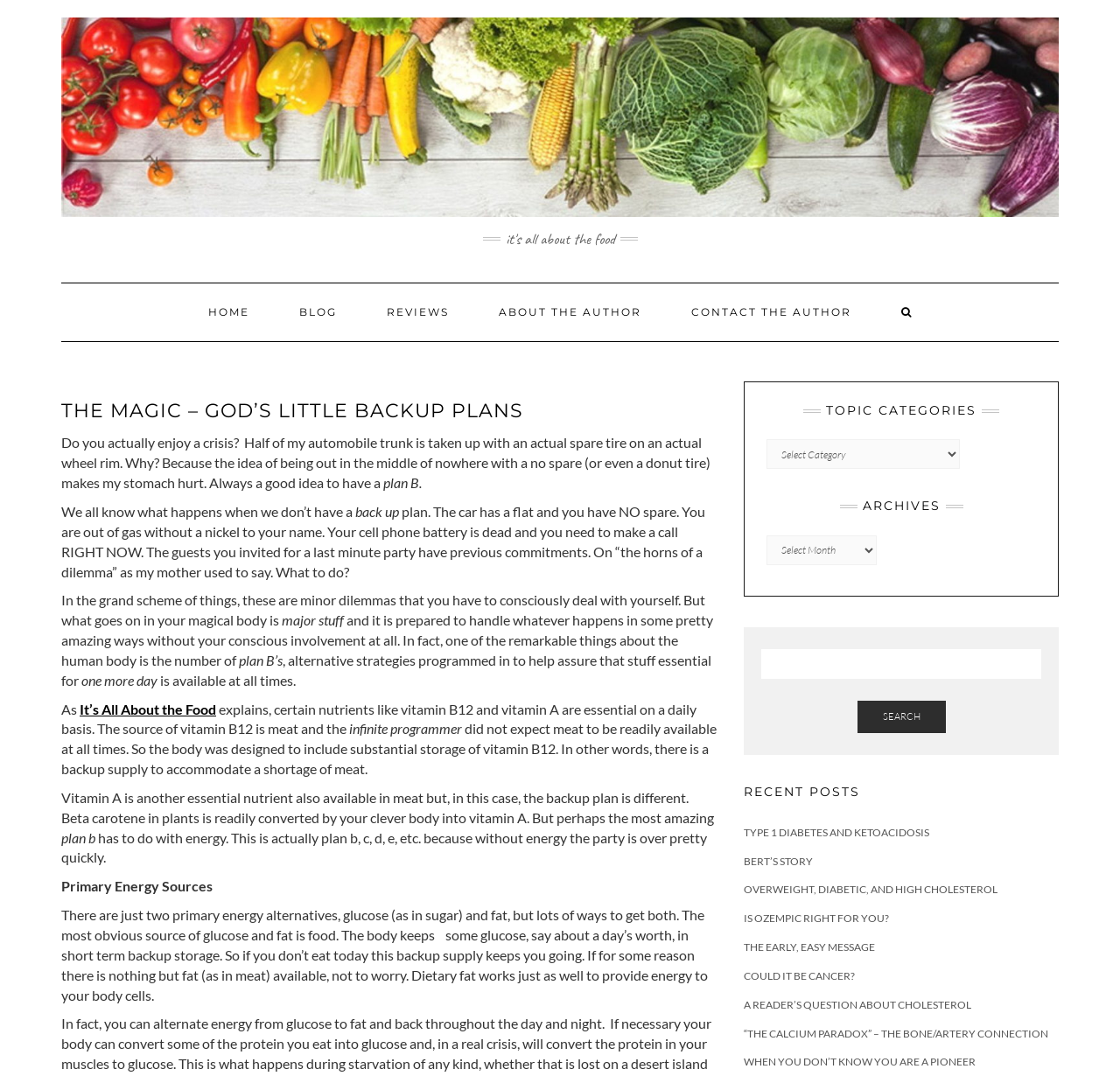Show me the bounding box coordinates of the clickable region to achieve the task as per the instruction: "Search for something".

[0.68, 0.603, 0.93, 0.631]